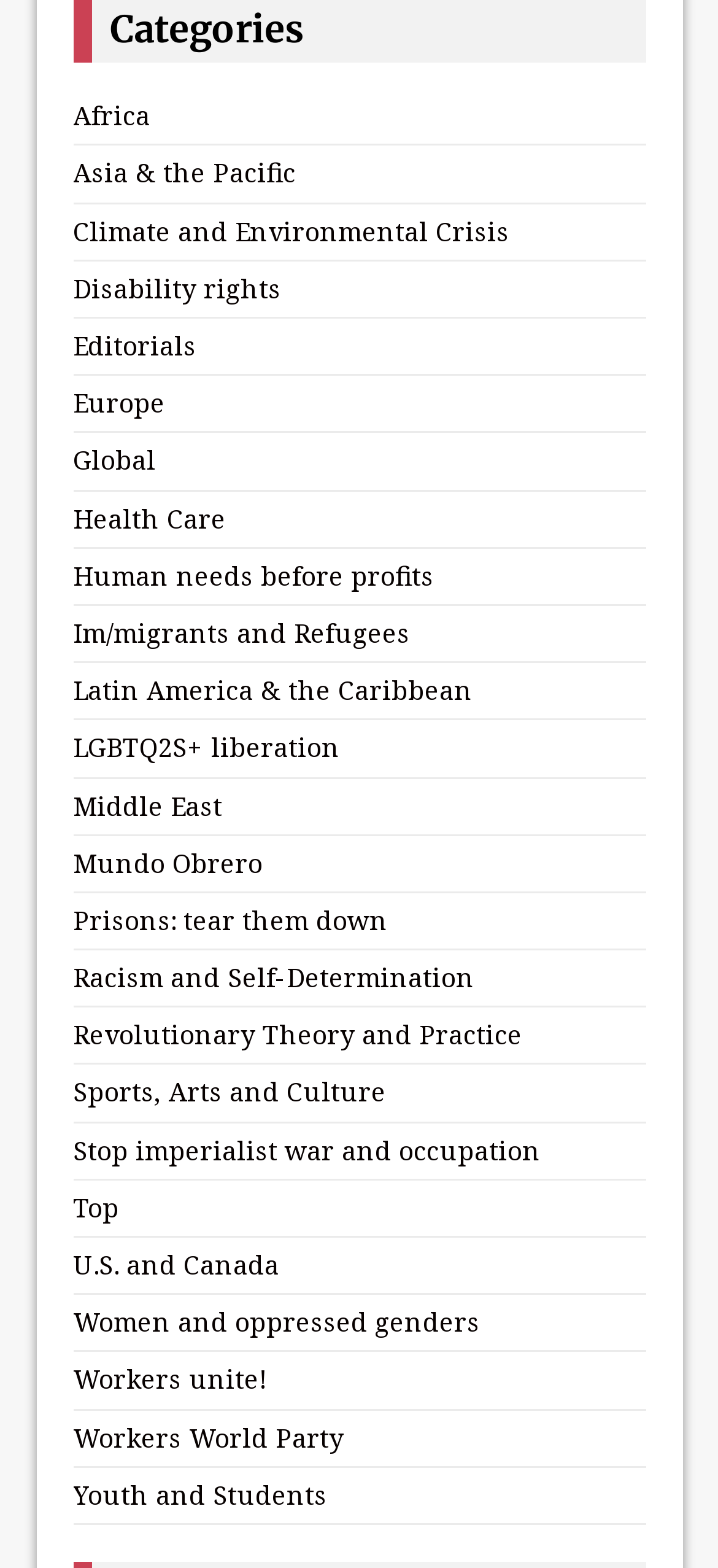Specify the bounding box coordinates of the element's area that should be clicked to execute the given instruction: "Learn about Workers unite!". The coordinates should be four float numbers between 0 and 1, i.e., [left, top, right, bottom].

[0.101, 0.868, 0.373, 0.891]